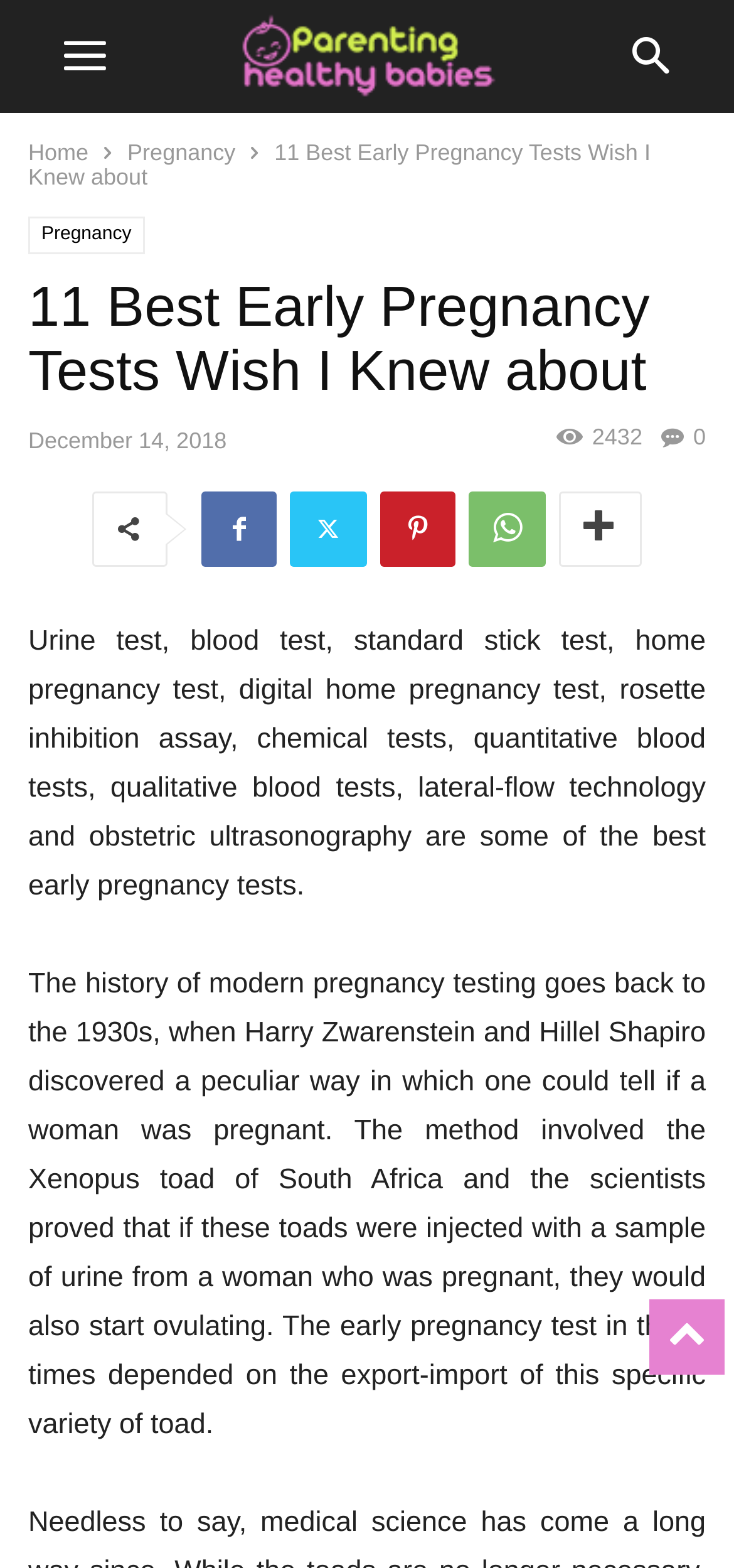Specify the bounding box coordinates of the area that needs to be clicked to achieve the following instruction: "View shipping information".

None